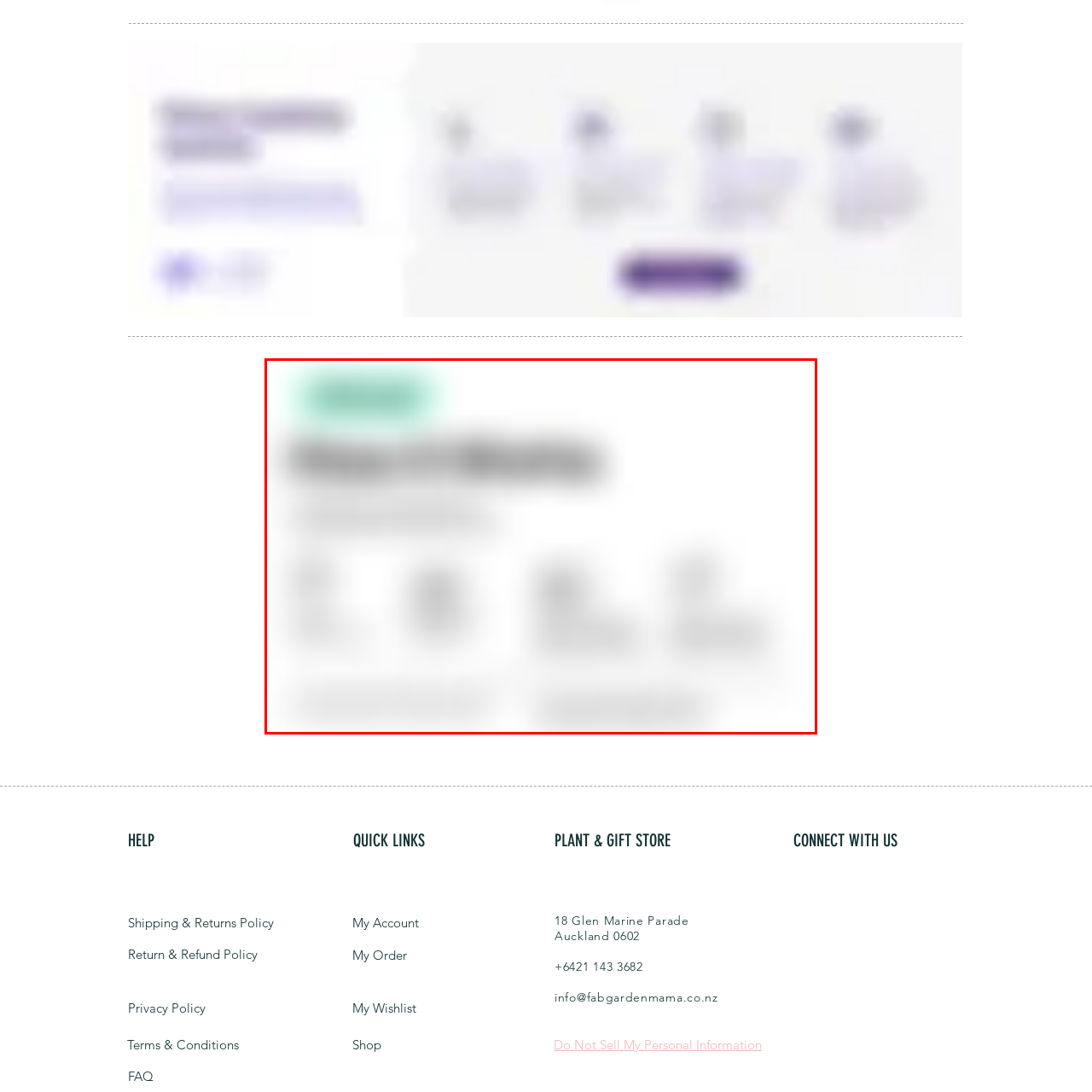What is the overall aesthetic of the infographic?
Direct your attention to the image marked by the red bounding box and provide a detailed answer based on the visual details available.

The overall aesthetic of the infographic is minimalistic because the caption describes it as using a combination of light and dark shades for clarity and readability, which suggests a clean and simple design.